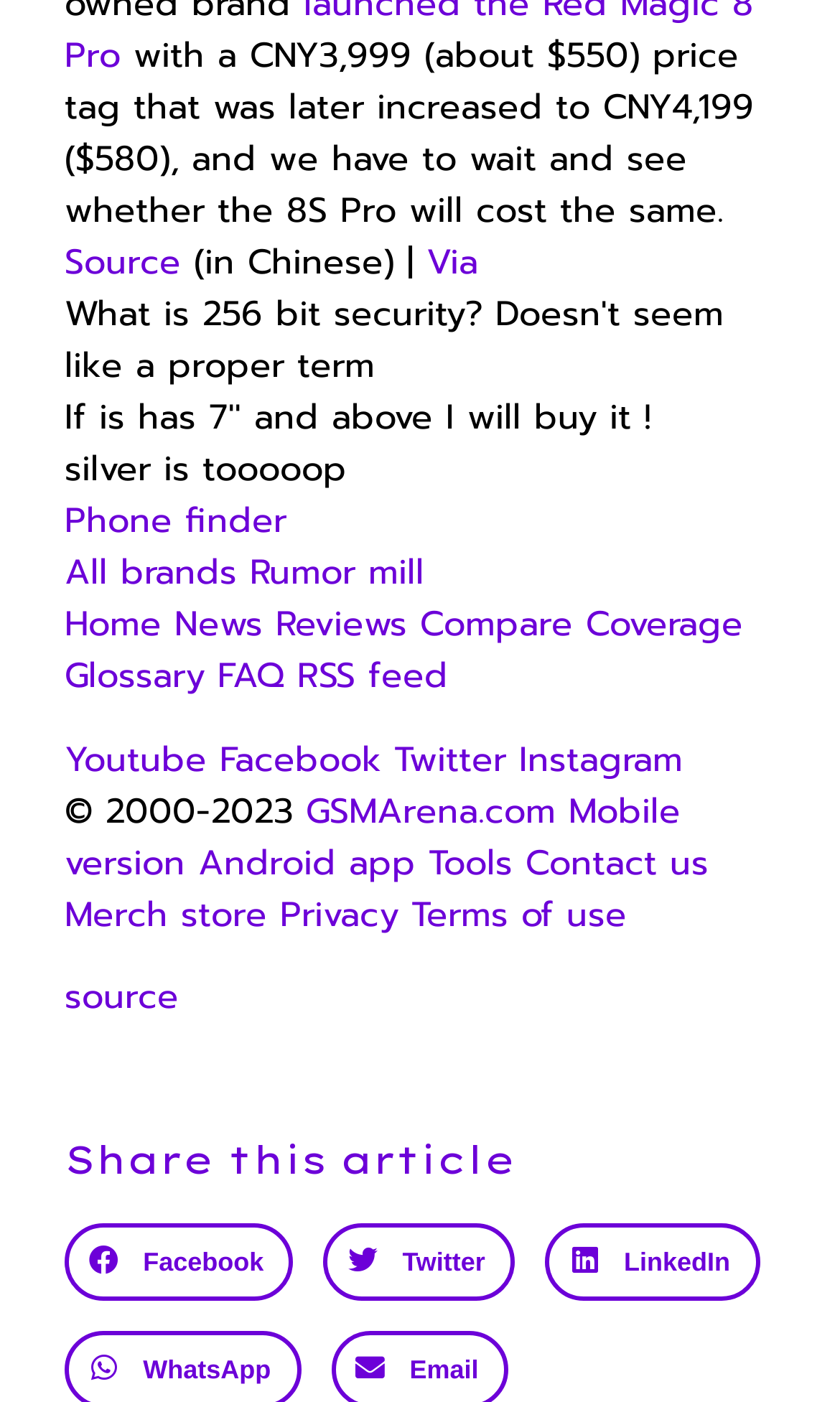Provide a one-word or short-phrase response to the question:
What is the price of the 8S Pro?

$580